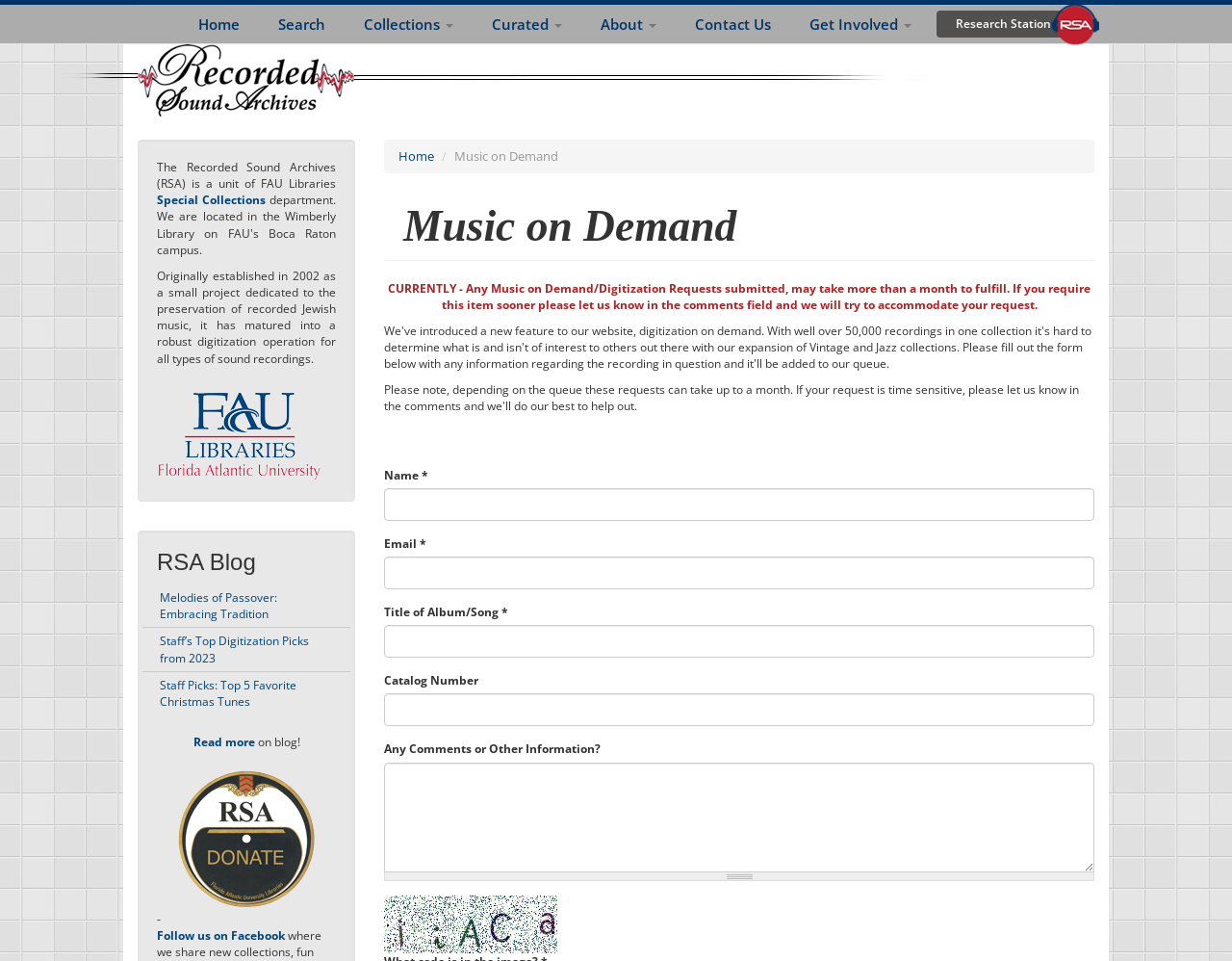Respond with a single word or phrase for the following question: 
What is the name of the blog section on the webpage?

RSA Blog